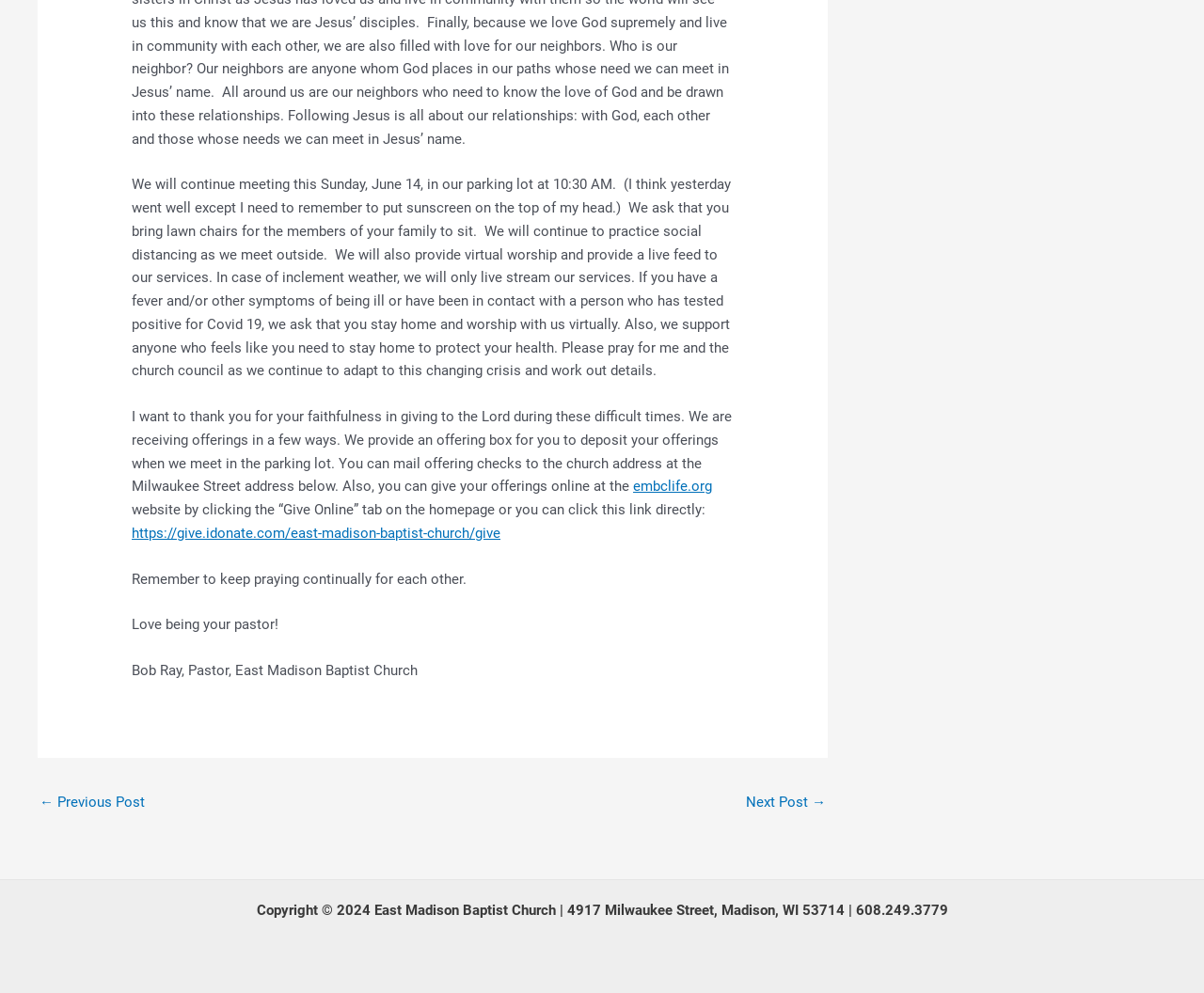Please find the bounding box coordinates in the format (top-left x, top-left y, bottom-right x, bottom-right y) for the given element description. Ensure the coordinates are floating point numbers between 0 and 1. Description: https://give.idonate.com/east-madison-baptist-church/give

[0.109, 0.528, 0.416, 0.545]